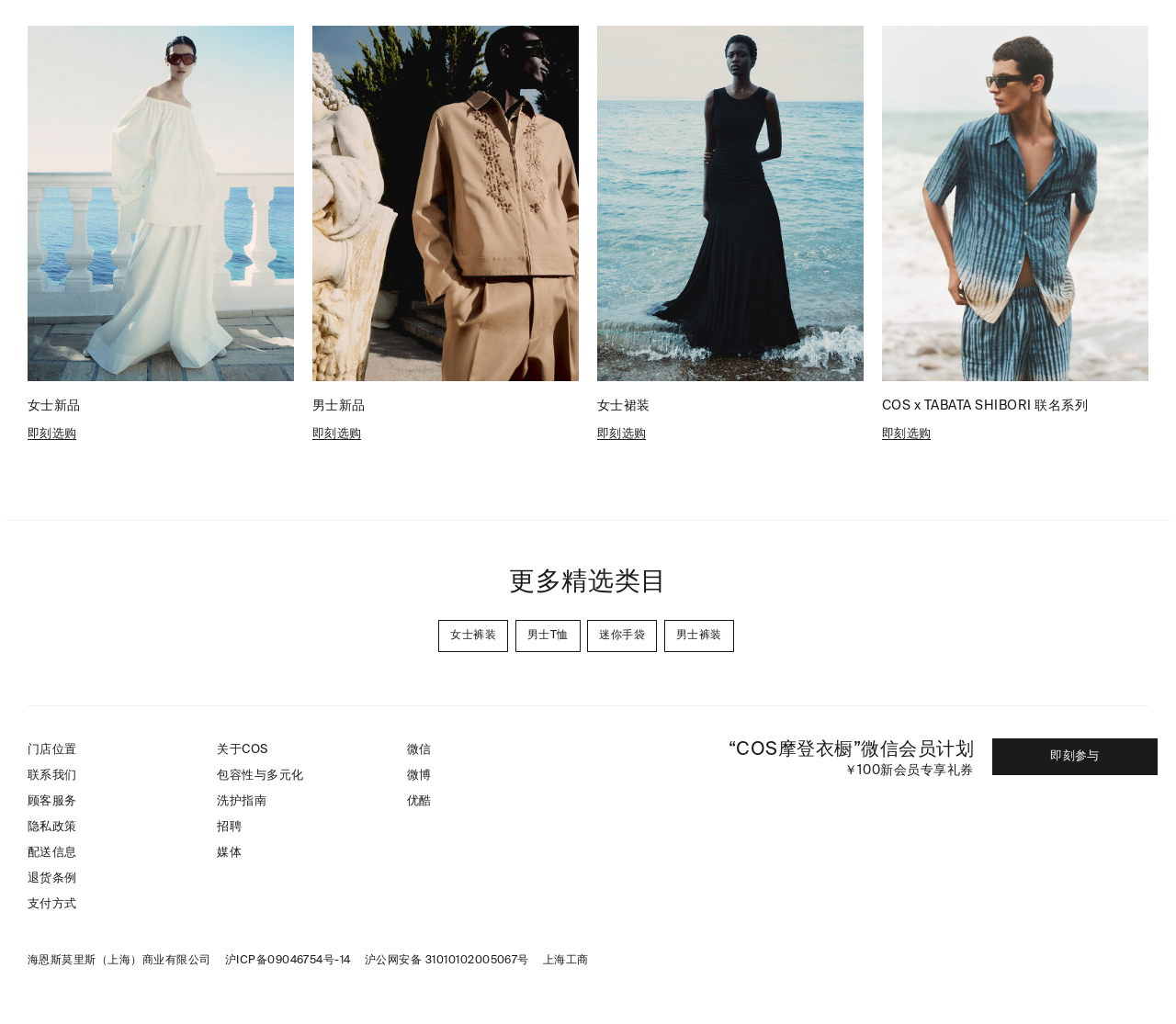Please find the bounding box coordinates for the clickable element needed to perform this instruction: "View men's new products".

[0.266, 0.39, 0.311, 0.403]